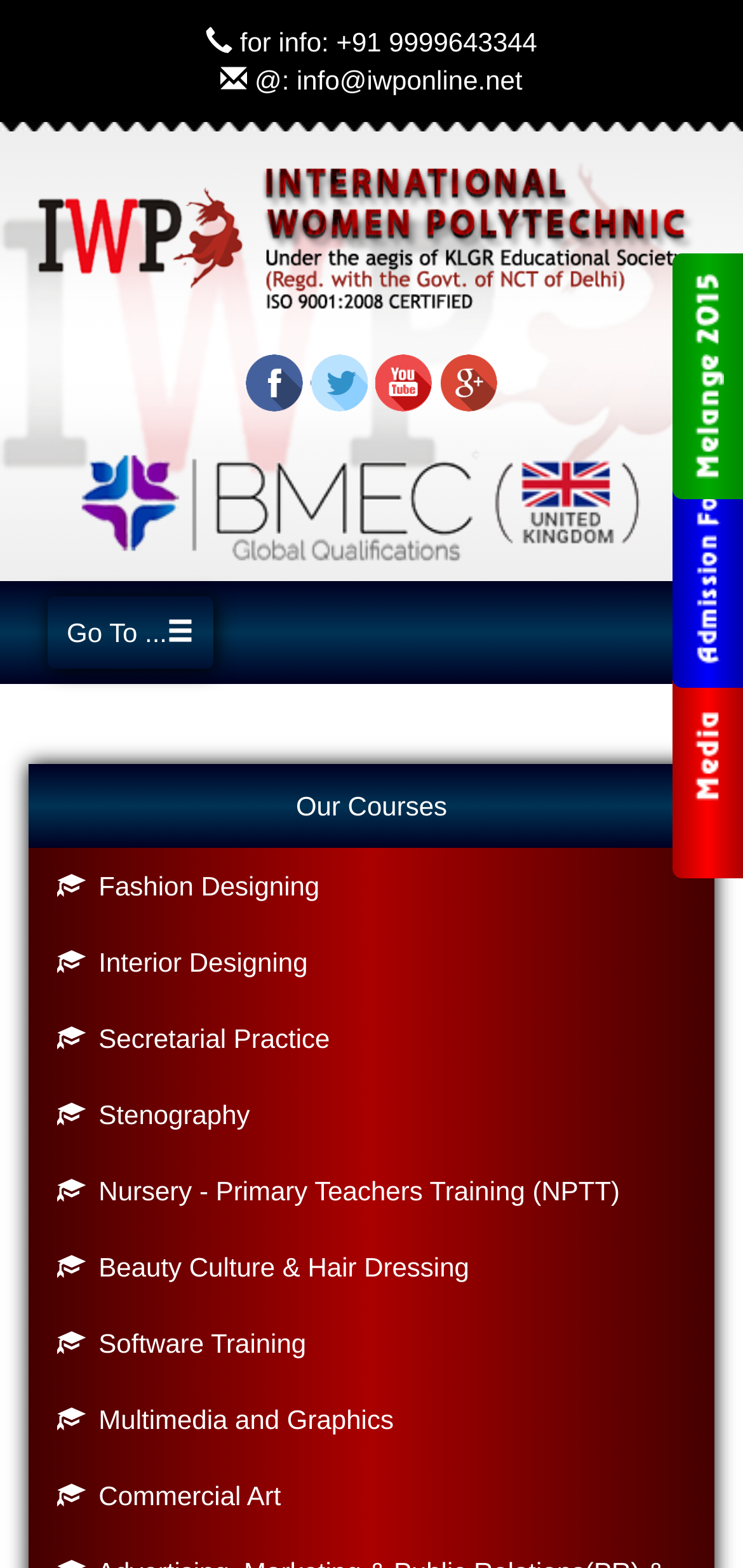Can you find the bounding box coordinates of the area I should click to execute the following instruction: "Go to Fashion Designing course"?

[0.038, 0.541, 0.962, 0.59]